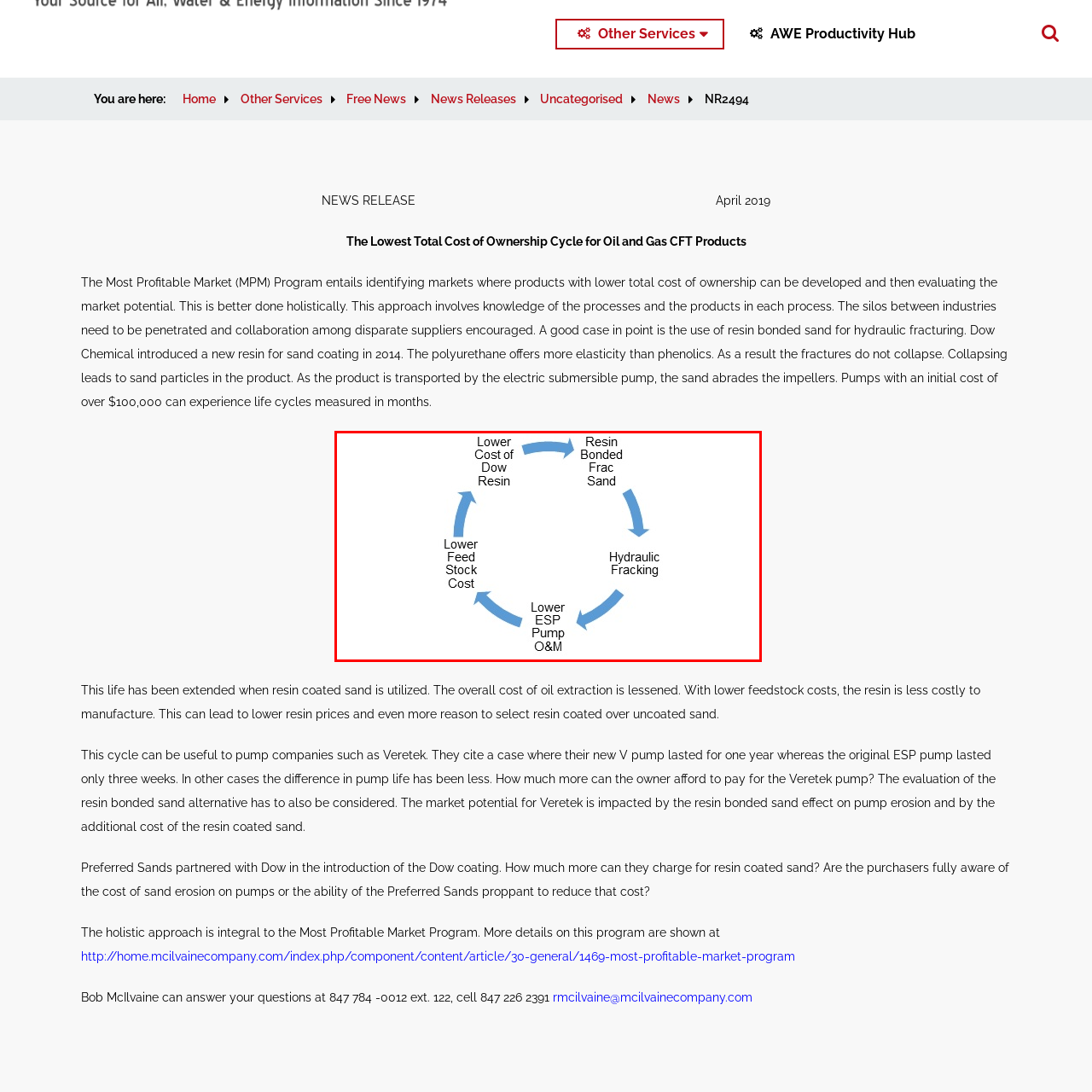What is the result of using resin-coated sands in ESP pumps?
Analyze the image highlighted by the red bounding box and give a detailed response to the question using the information from the image.

The result of using resin-coated sands in ESP pumps is a lower cost of operations and maintenance, as the pumps become more cost-effective and long-lasting, reducing maintenance needs.